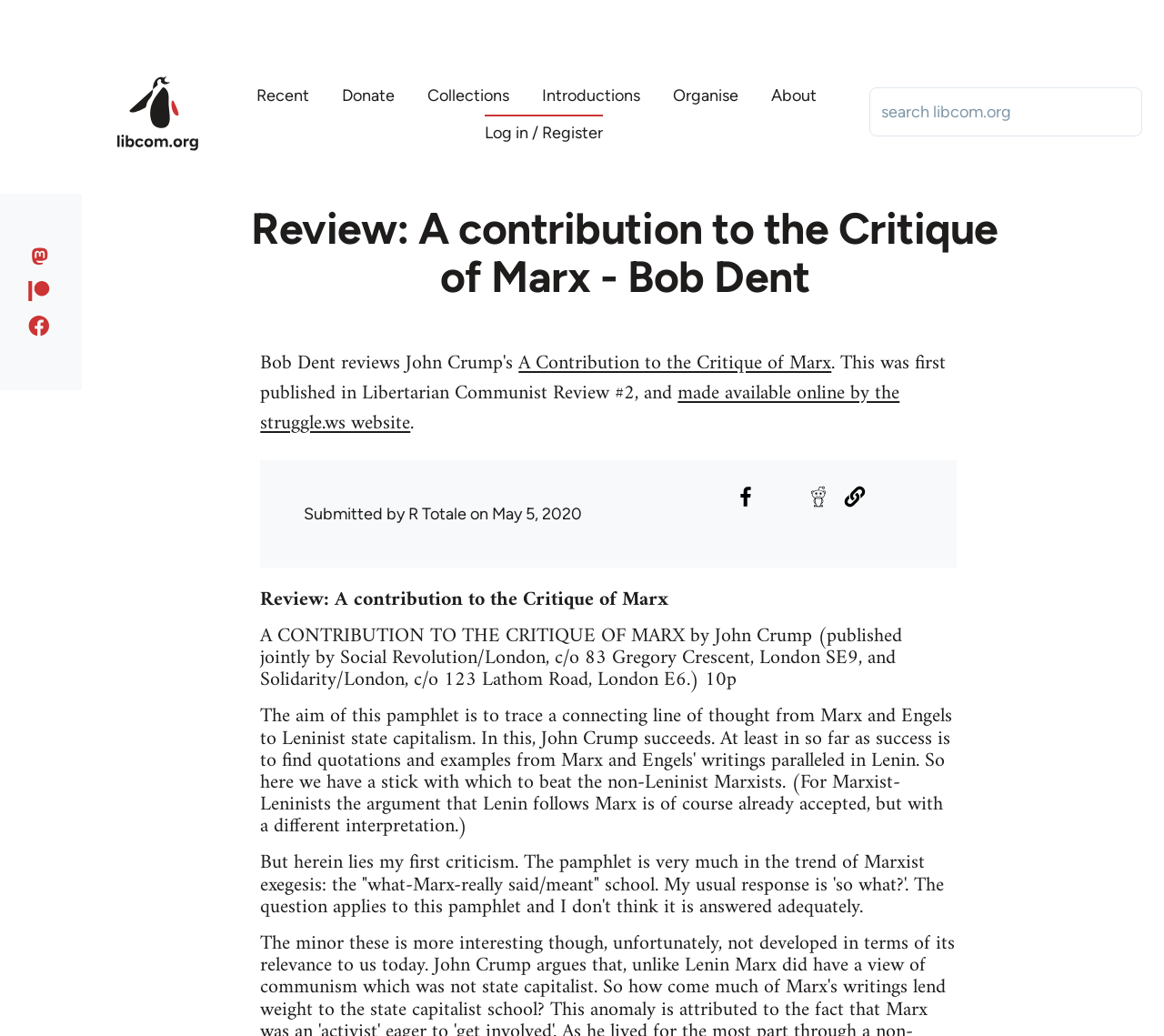Locate the bounding box coordinates of the element you need to click to accomplish the task described by this instruction: "Go to Home page".

[0.098, 0.071, 0.173, 0.15]